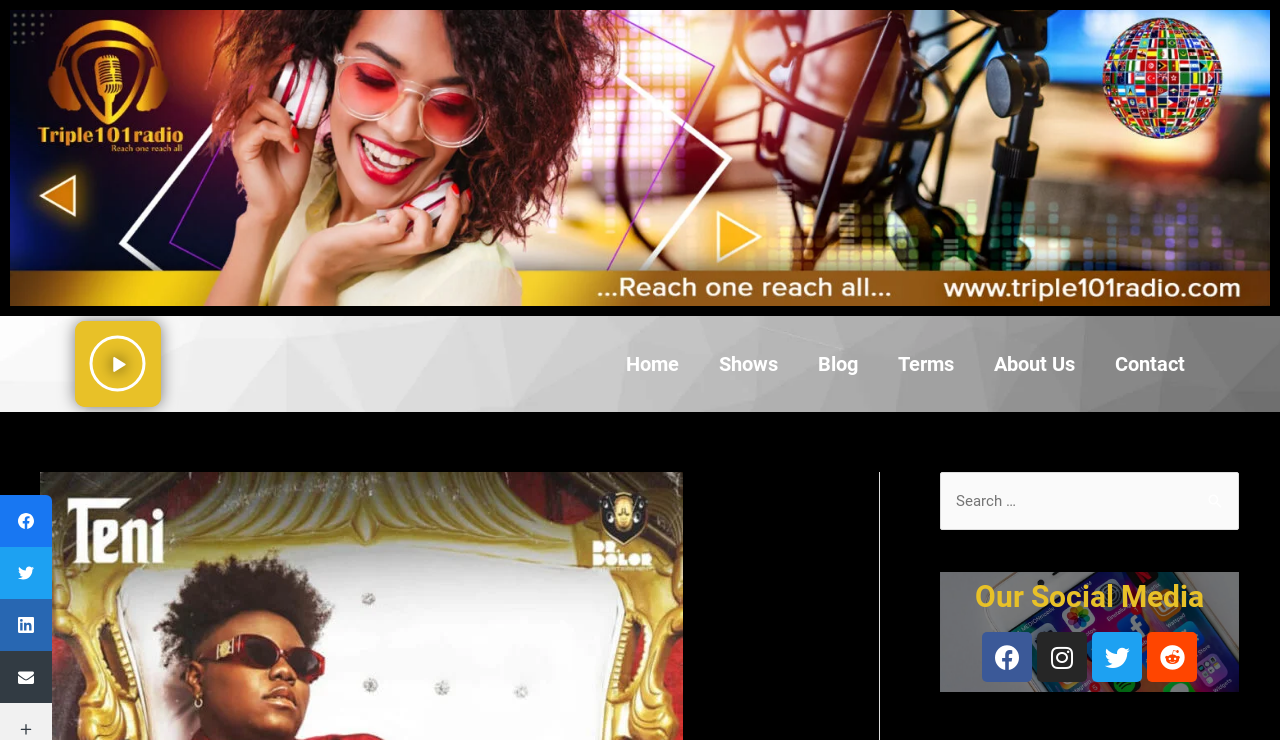Can you specify the bounding box coordinates for the region that should be clicked to fulfill this instruction: "Check out our Facebook page".

[0.767, 0.854, 0.806, 0.922]